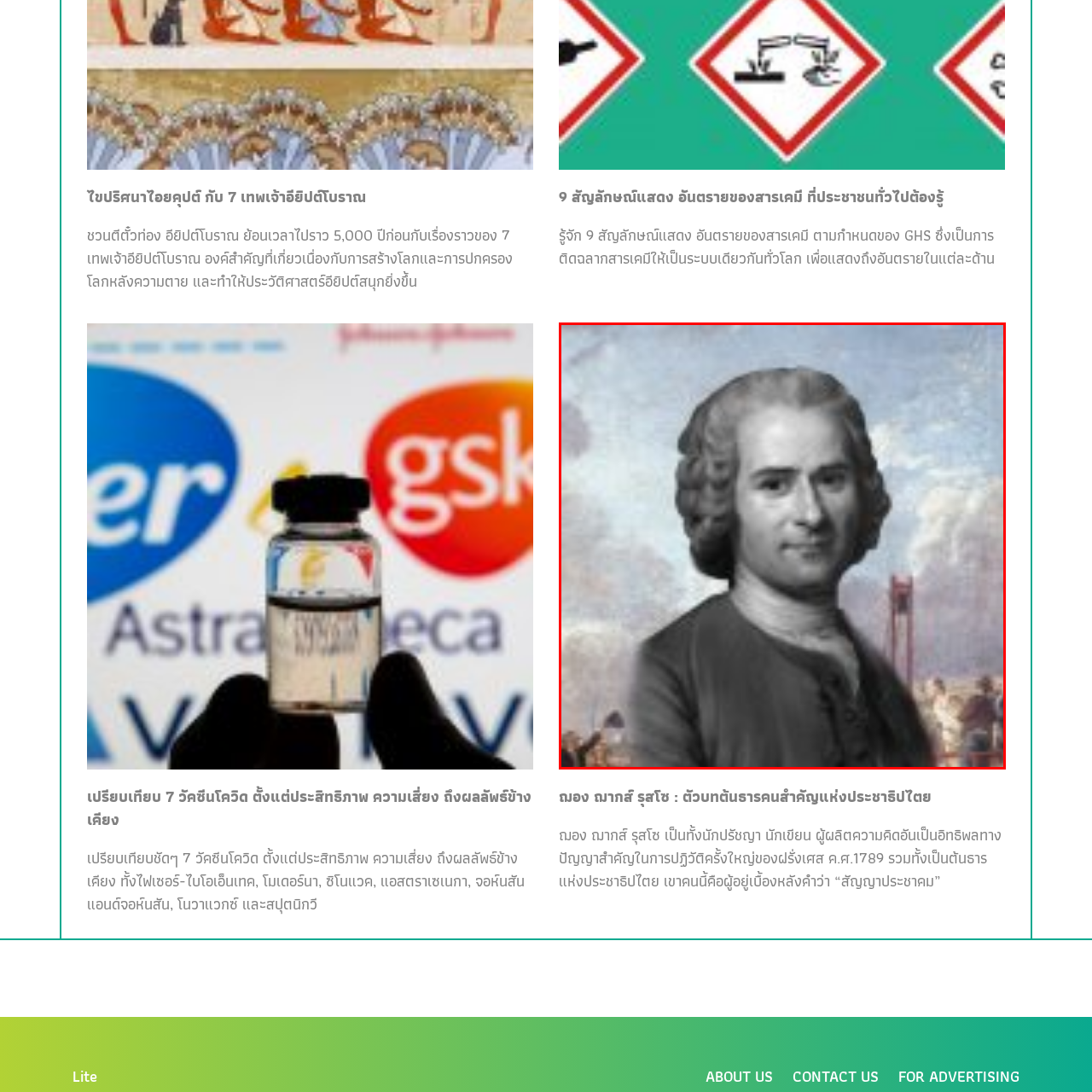What is the theme of the backdrop in the image?
Observe the image inside the red bounding box and give a concise answer using a single word or phrase.

History and nature